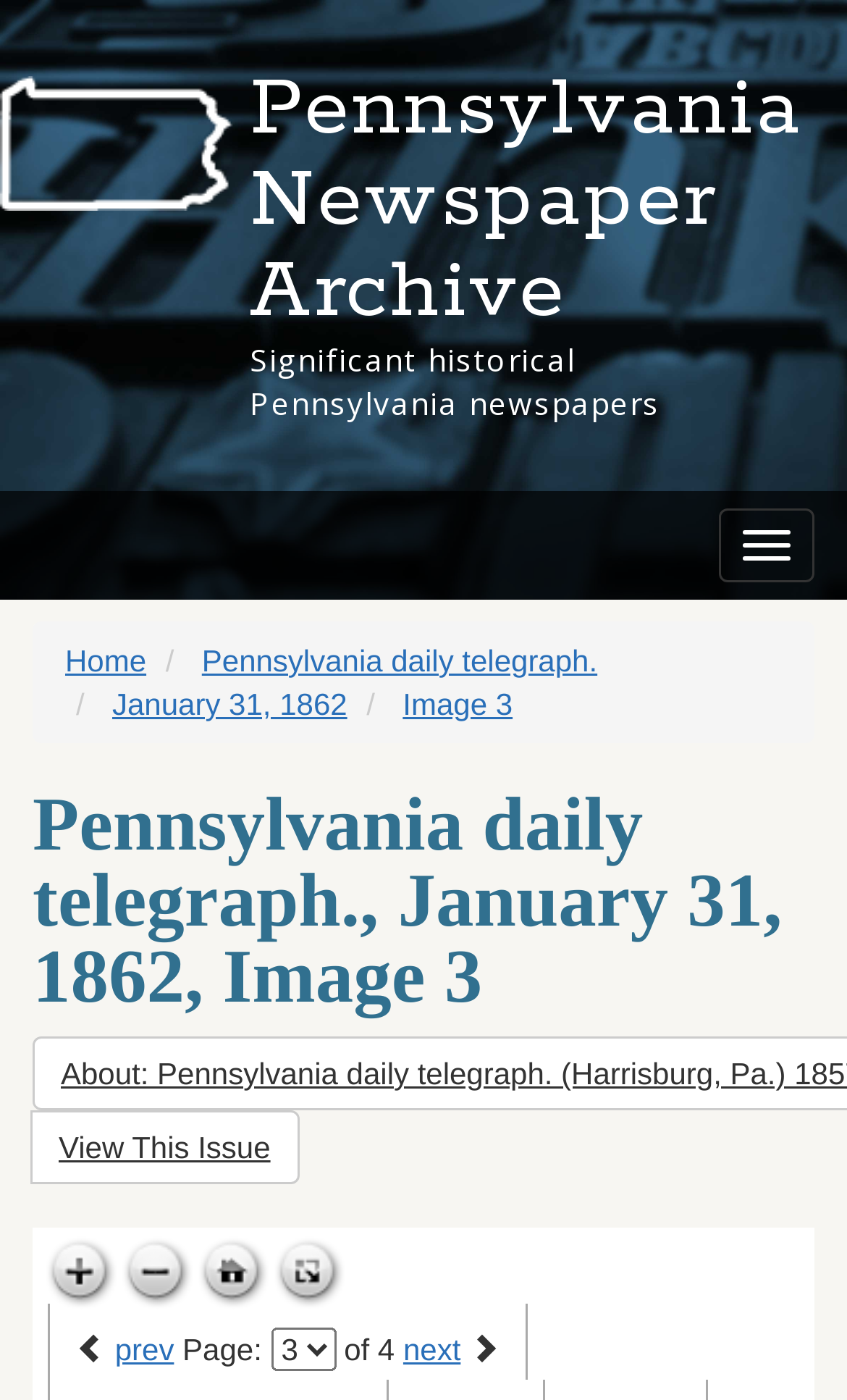What is the current page number?
Refer to the image and give a detailed answer to the query.

I found the answer by looking at the link 'Image 3' which suggests that the current page number is 3. Additionally, the StaticText 'Page:' and the combobox with the text 'of 4' also imply that the current page number is 3.